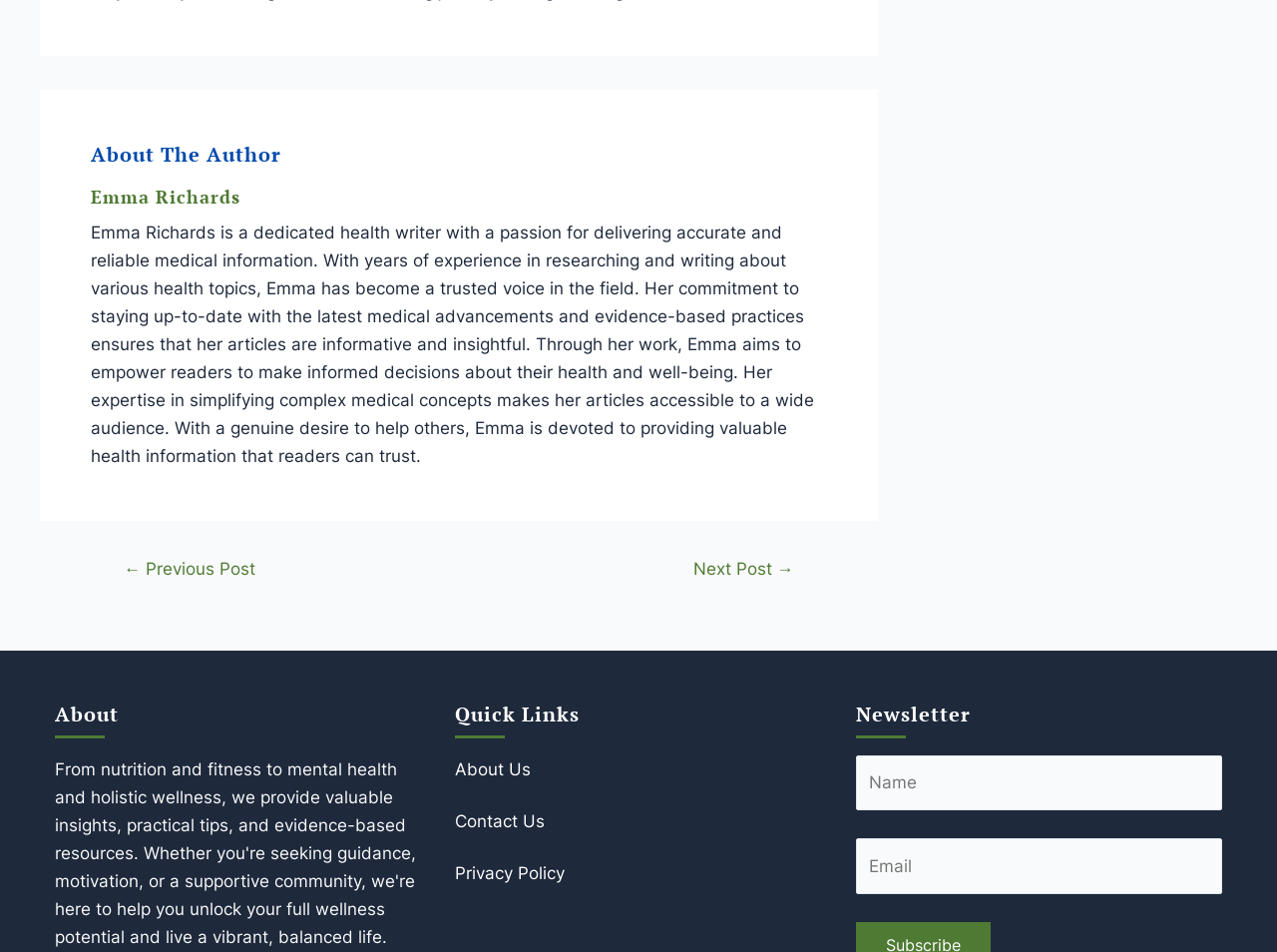How many quick links are present?
Based on the screenshot, give a detailed explanation to answer the question.

The navigation 'nav-menu' has three child elements which are links, namely 'About Us', 'Contact Us', and 'Privacy Policy', which are referred to as quick links.